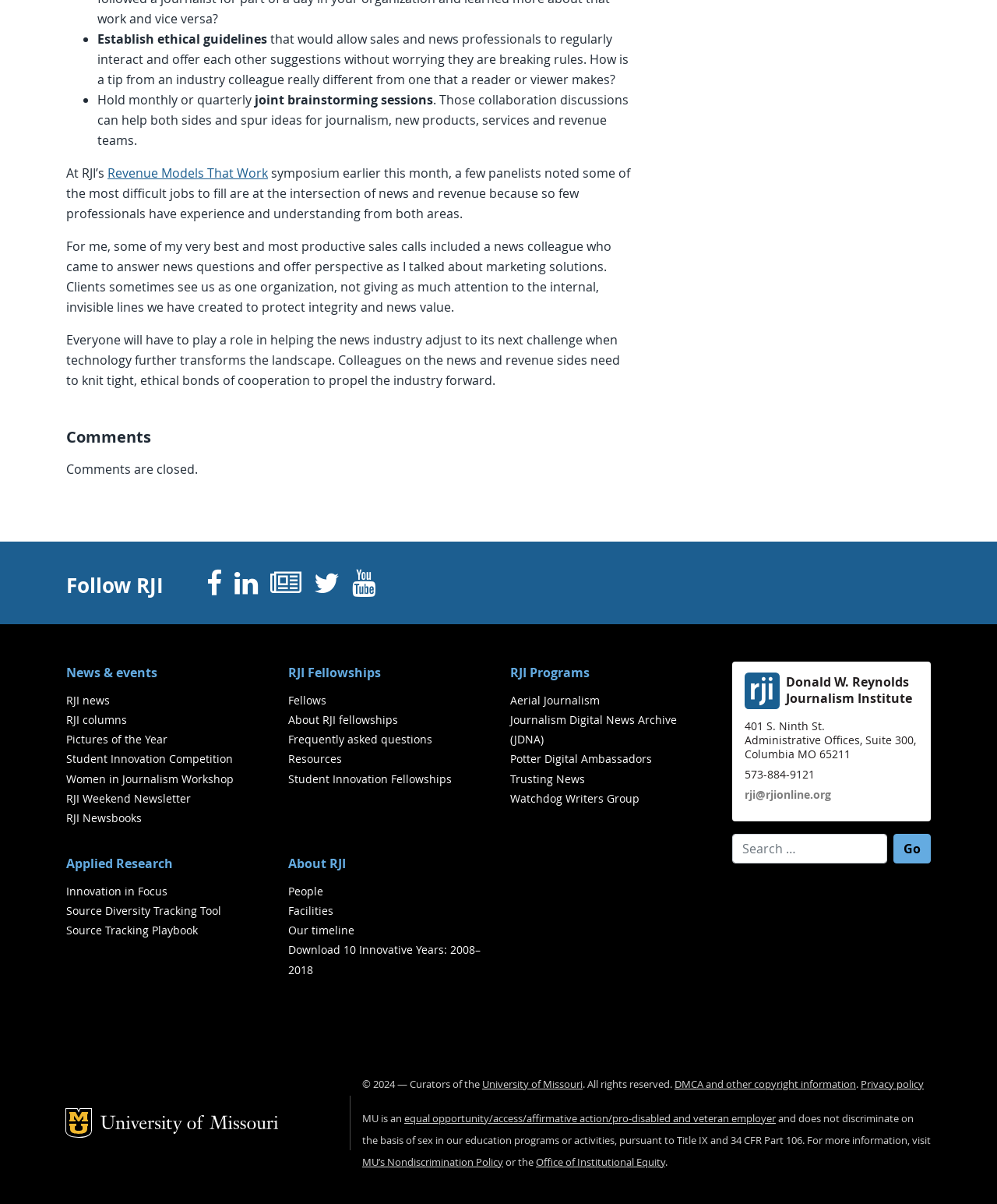Respond to the following query with just one word or a short phrase: 
What is the address of the Administrative Offices?

401 S. Ninth St., Suite 300, Columbia MO 65211